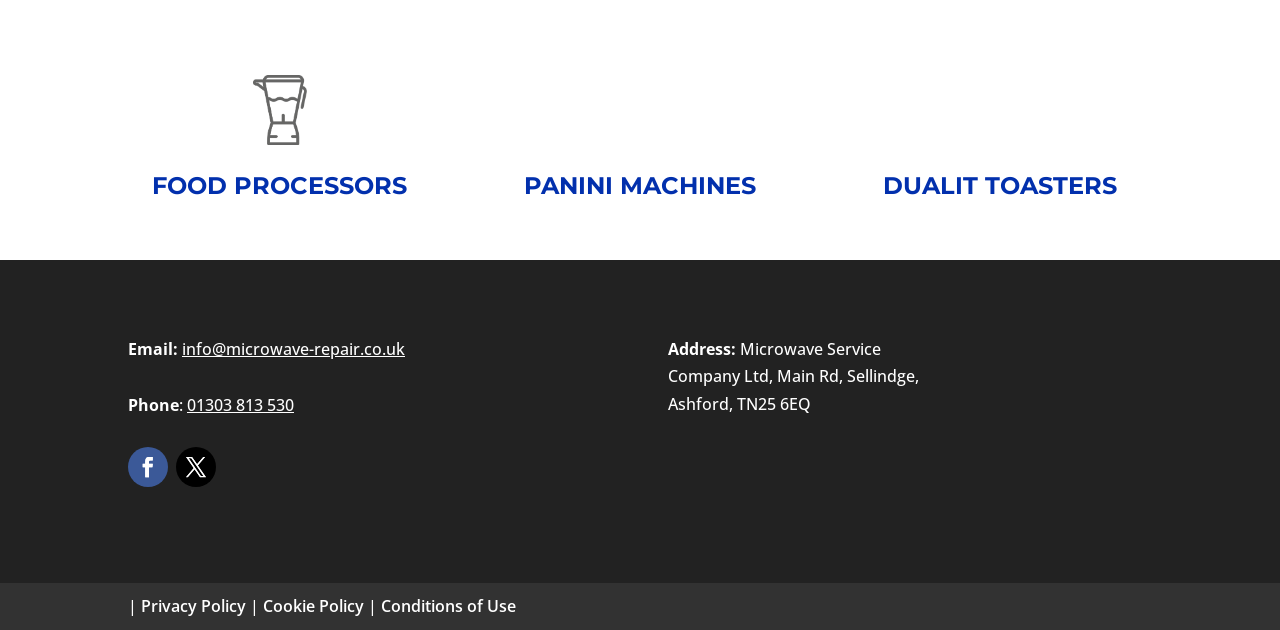Determine the bounding box for the UI element described here: "Follow".

[0.138, 0.709, 0.169, 0.773]